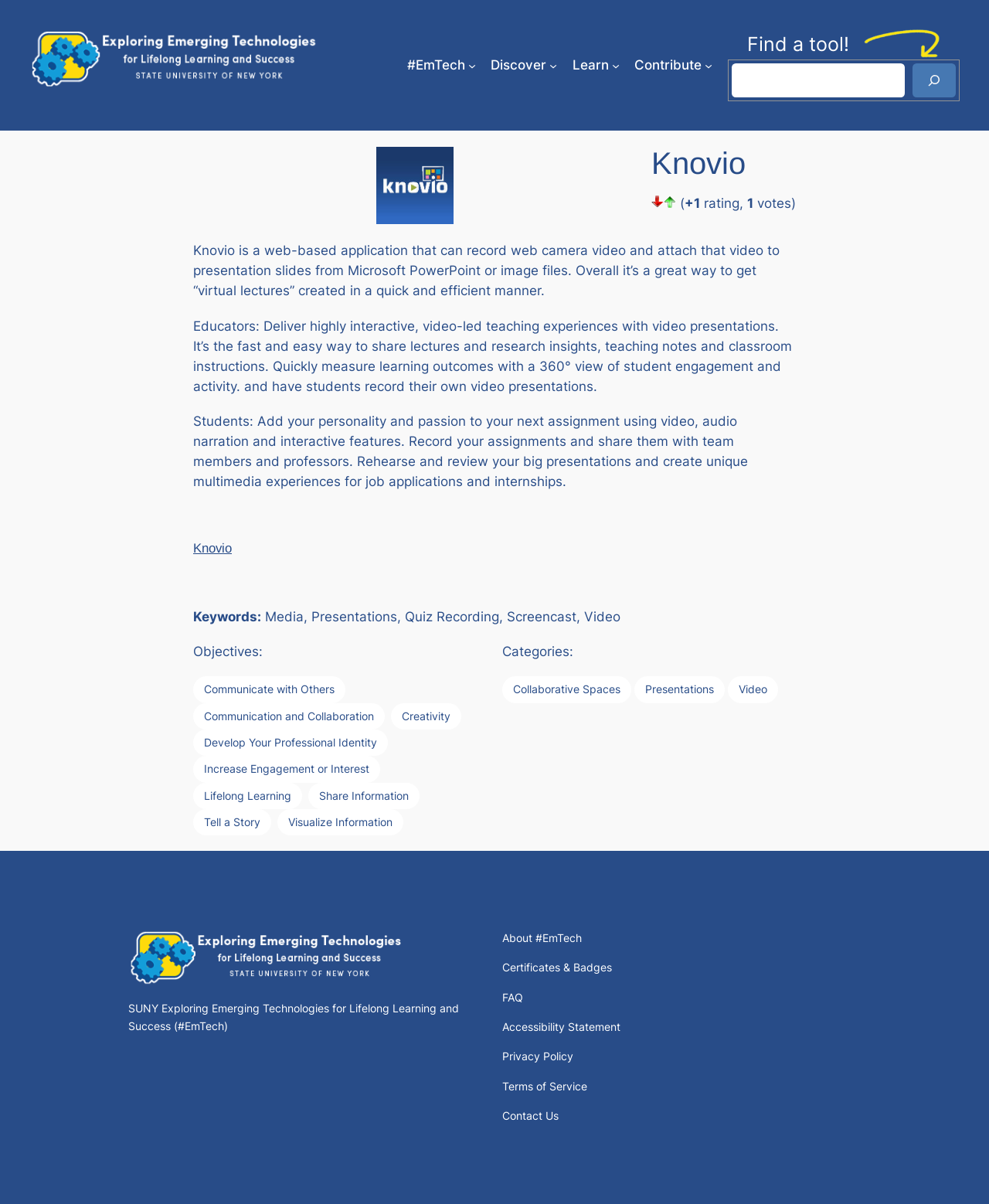Refer to the image and provide an in-depth answer to the question:
What is the function of the search box?

The search box is located at the top right corner of the webpage, and it has a button with the text 'Search' and an image of a magnifying glass, indicating that it is used for searching purposes.